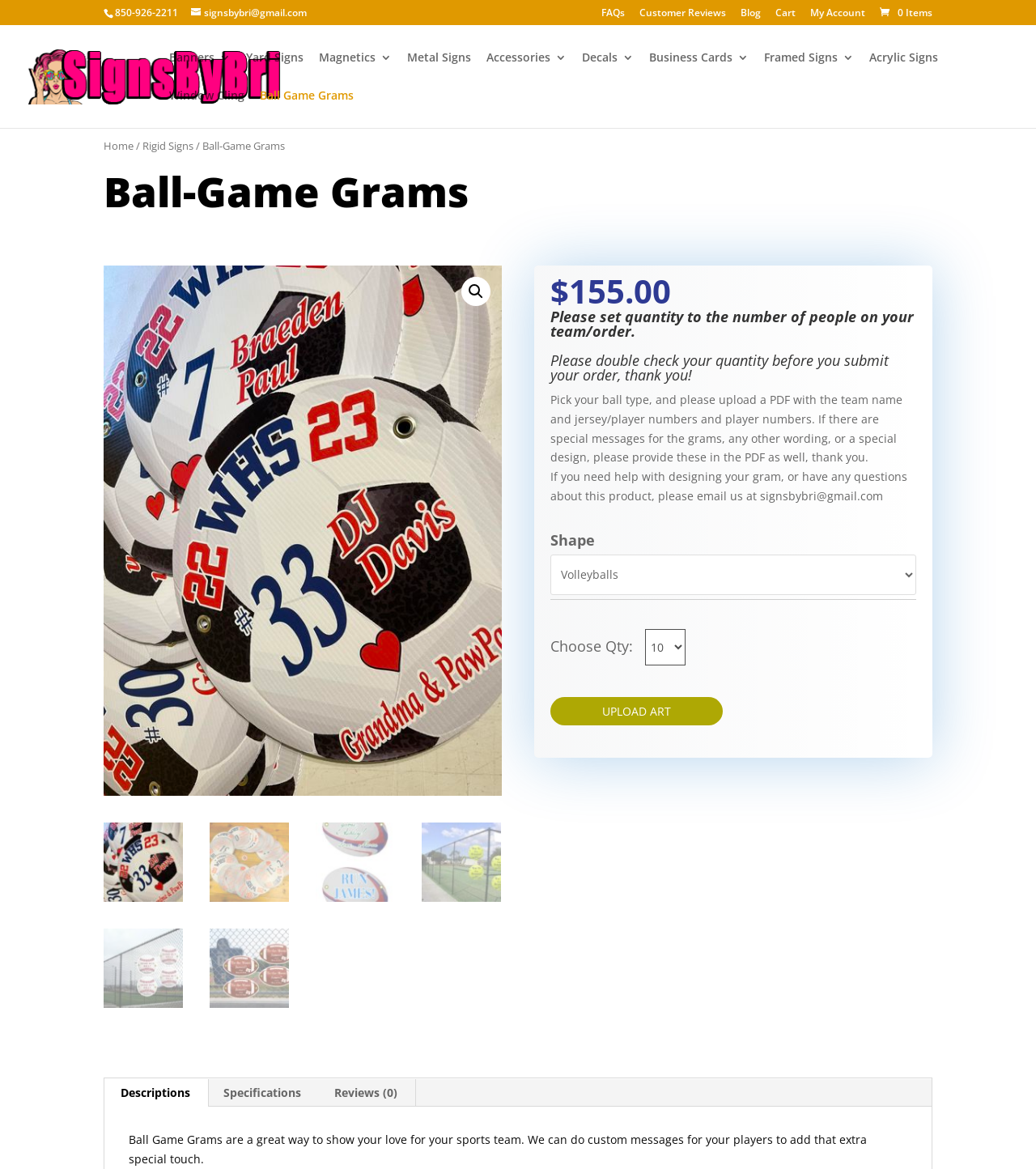Locate the bounding box coordinates of the UI element described by: "Framed Signs". Provide the coordinates as four float numbers between 0 and 1, formatted as [left, top, right, bottom].

[0.738, 0.044, 0.824, 0.077]